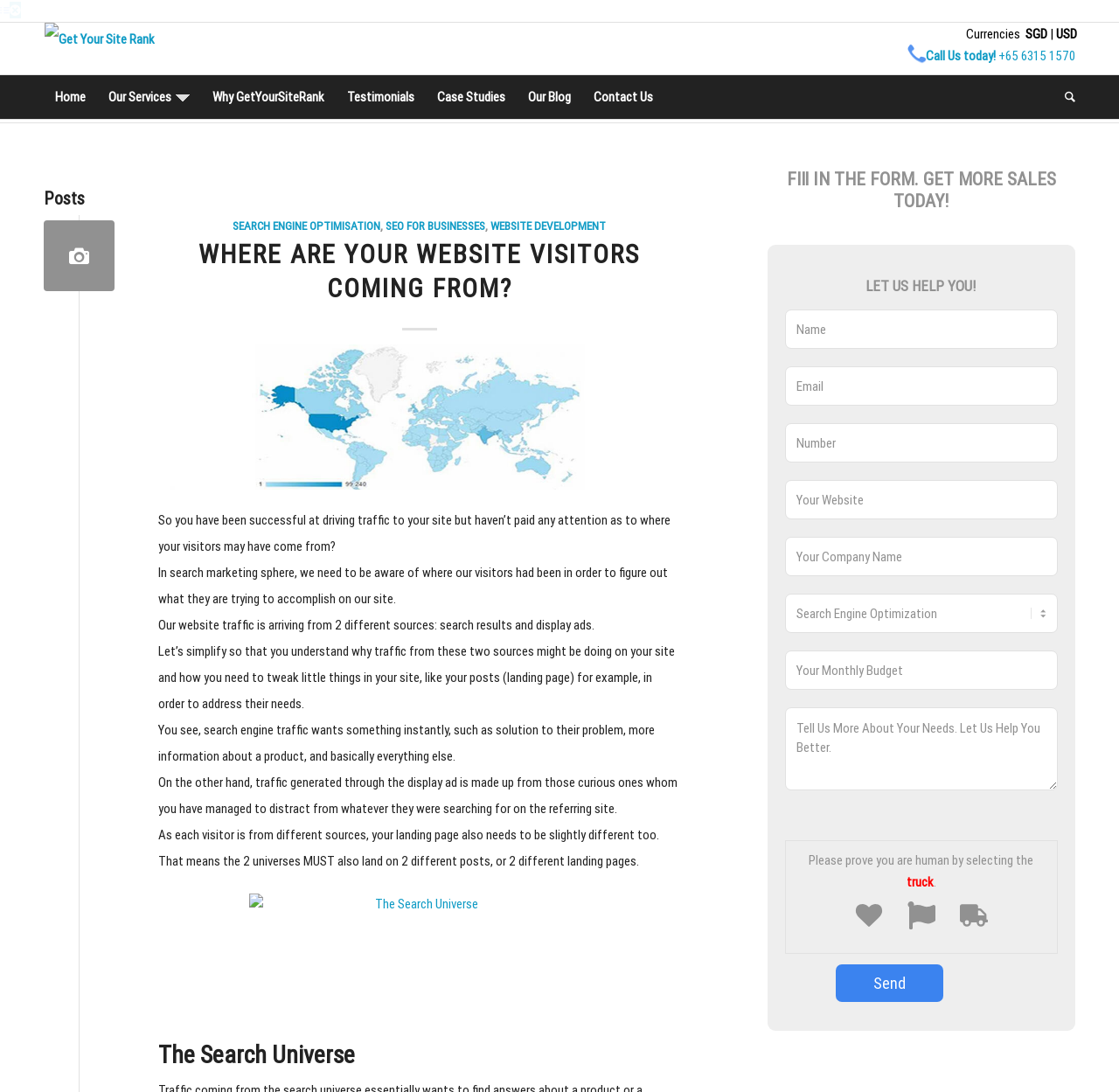Please identify the coordinates of the bounding box for the clickable region that will accomplish this instruction: "Read the 'Posts' section".

[0.039, 0.173, 0.647, 0.191]